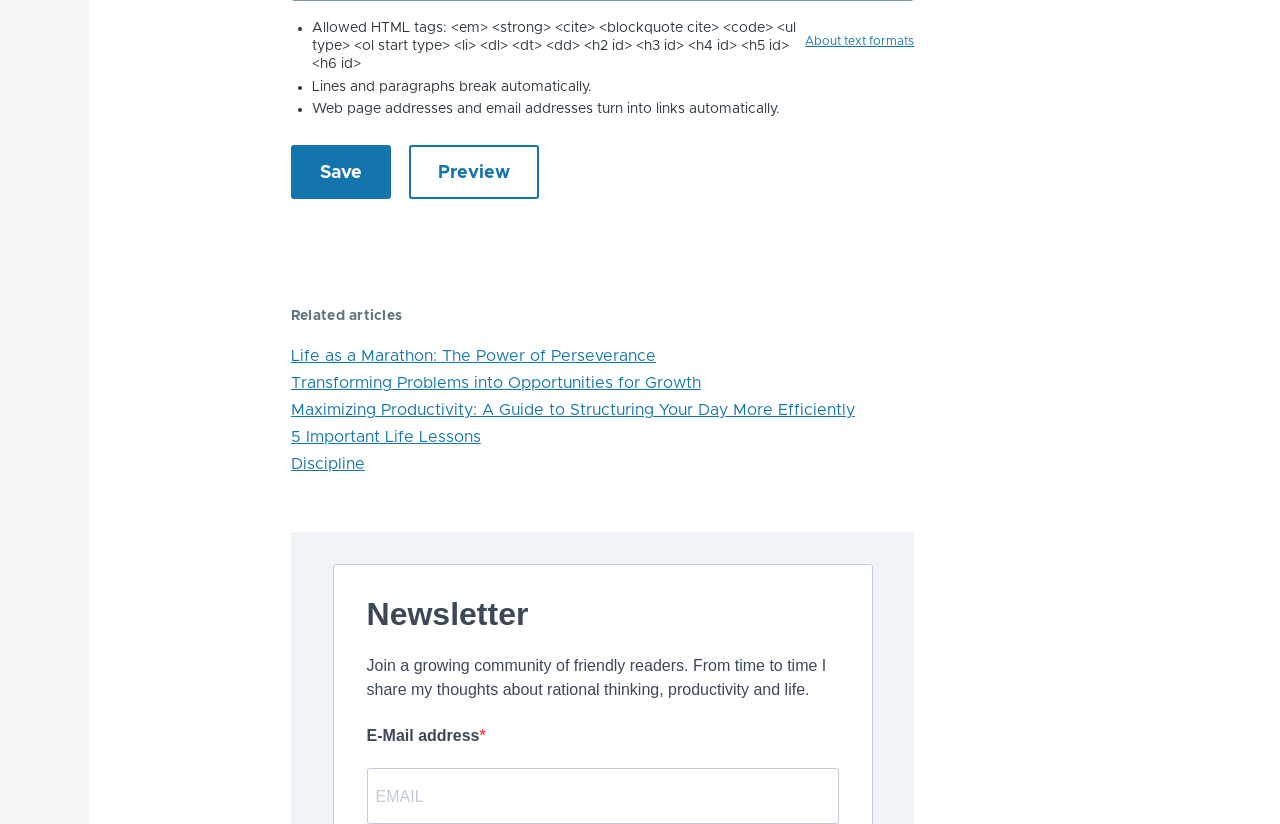Kindly determine the bounding box coordinates of the area that needs to be clicked to fulfill this instruction: "Read 'Life as a Marathon: The Power of Perseverance'".

[0.227, 0.422, 0.512, 0.442]